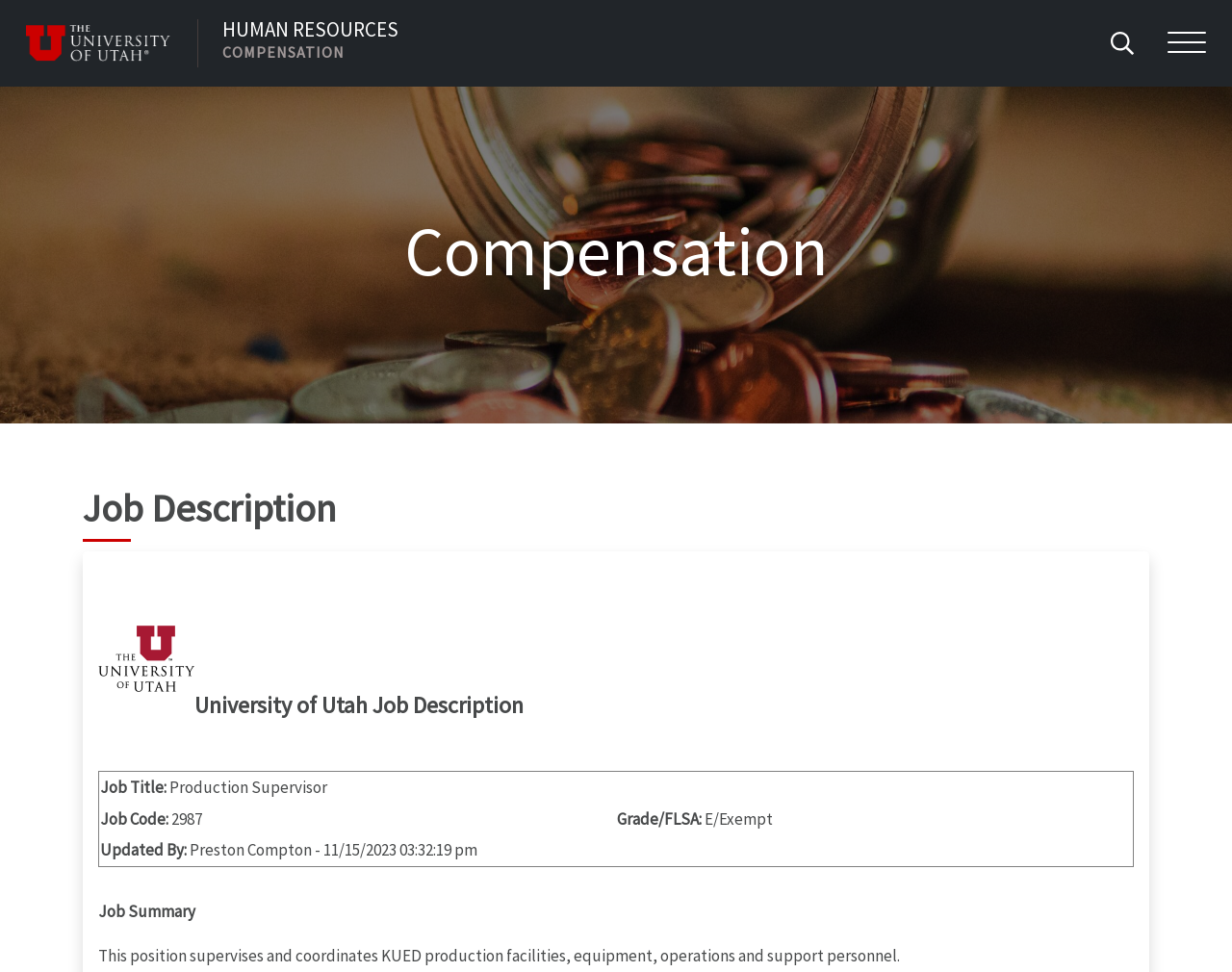Find the coordinates for the bounding box of the element with this description: "aria-label="Visit University of Utah Homepage"".

[0.021, 0.026, 0.16, 0.063]